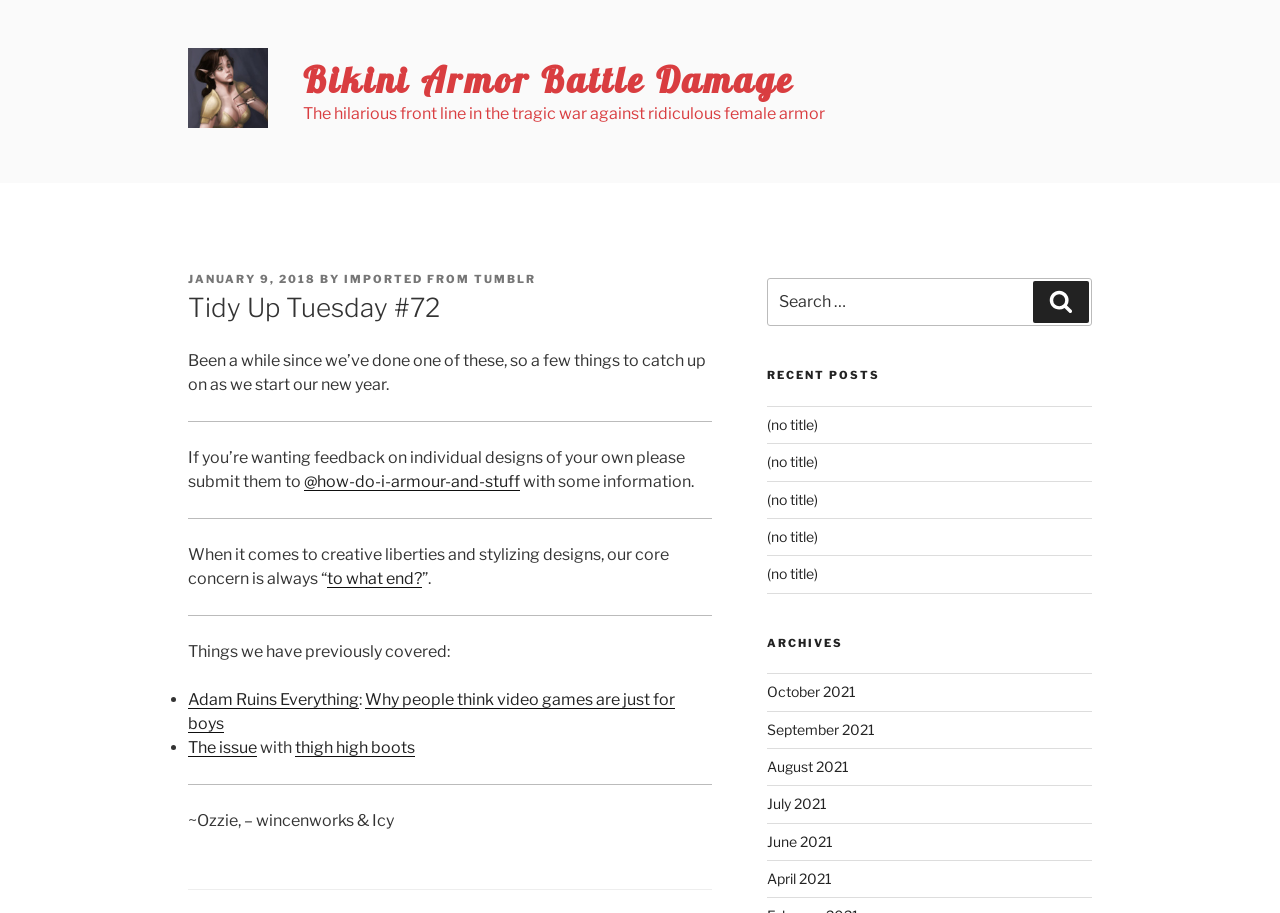Please locate the bounding box coordinates of the element that should be clicked to complete the given instruction: "Read the recent post".

[0.599, 0.455, 0.639, 0.474]